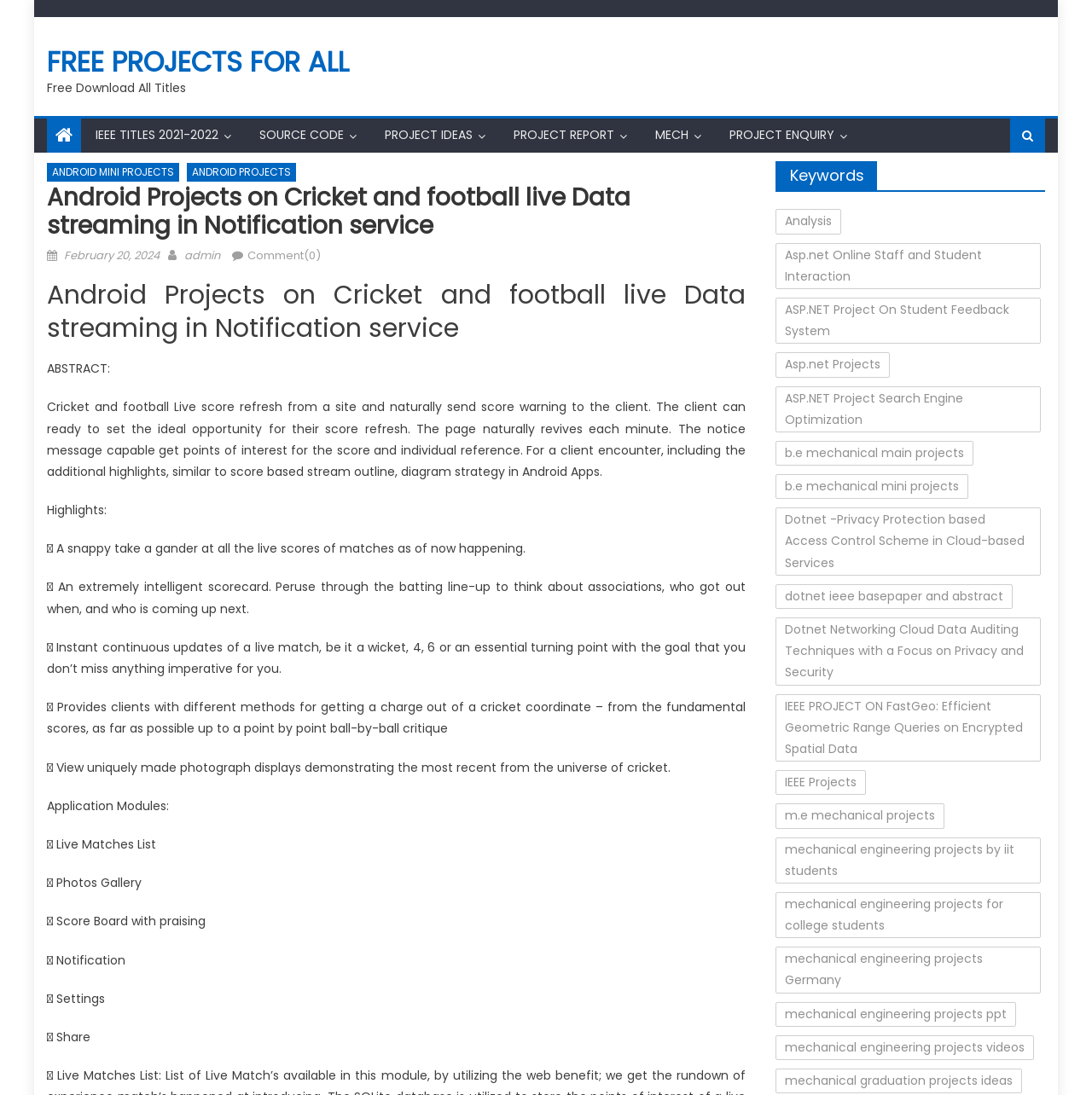Determine the bounding box coordinates of the clickable element to complete this instruction: "Explore the strategic ideation solution". Provide the coordinates in the format of four float numbers between 0 and 1, [left, top, right, bottom].

None